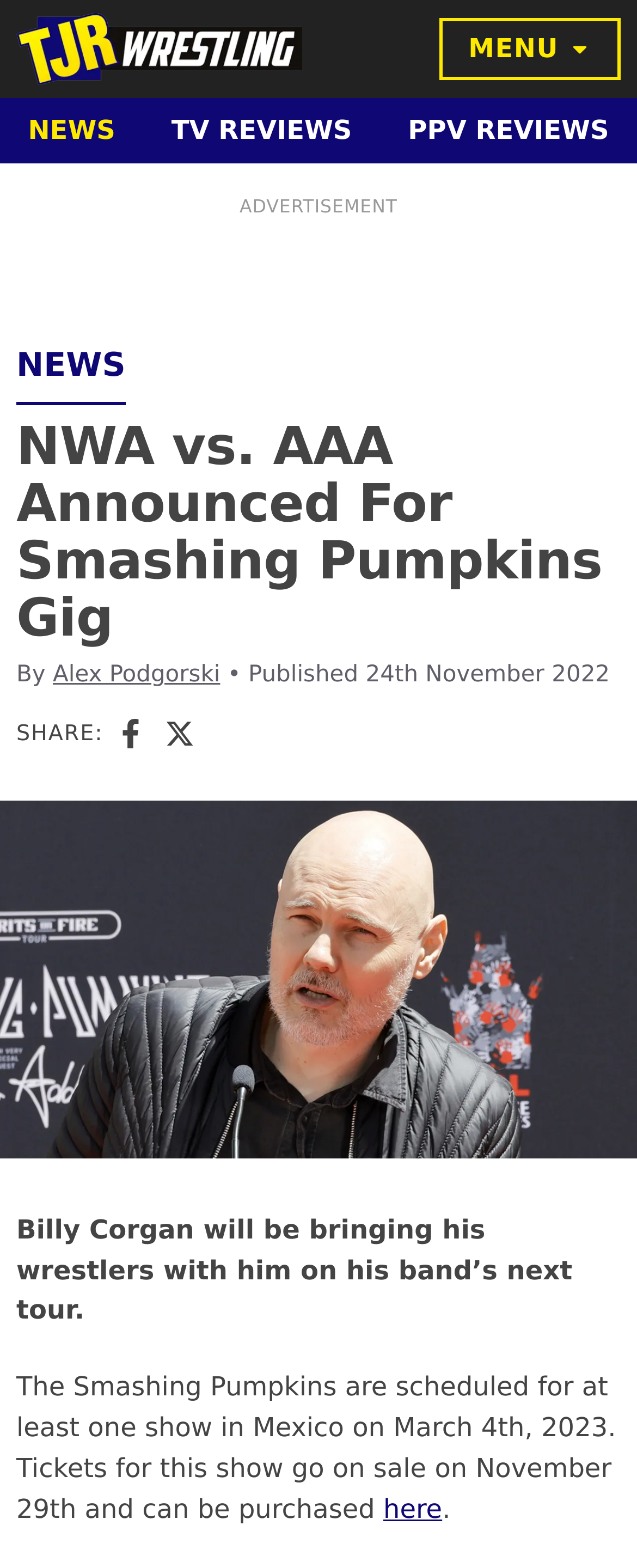What is the name of the band mentioned?
Please use the image to deliver a detailed and complete answer.

I inferred this answer by reading the text 'The Smashing Pumpkins are scheduled for at least one show in Mexico on March 4th, 2023.' which mentions the band's name.